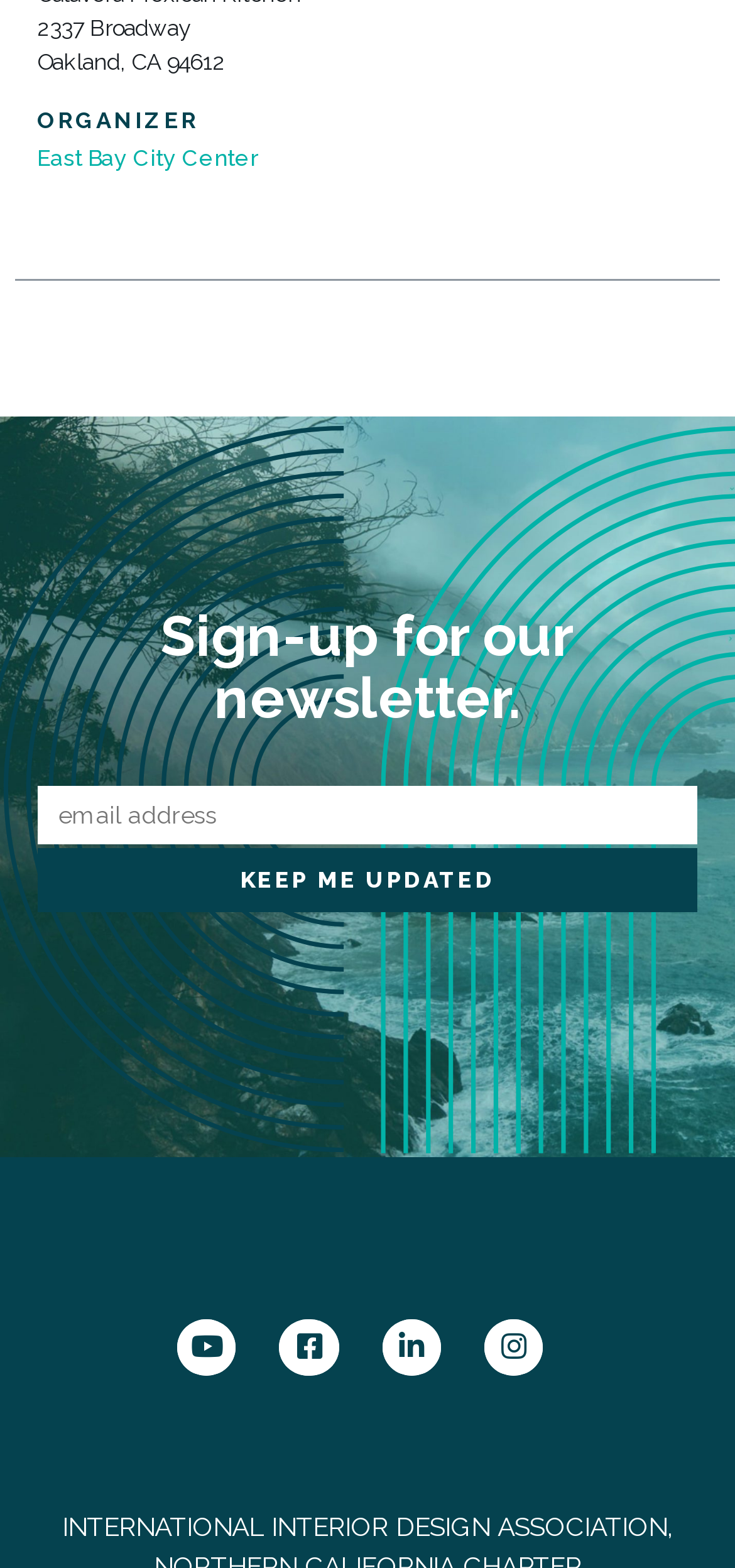Using the information in the image, give a comprehensive answer to the question: 
What is the address of the organizer?

I found the address by looking at the static text elements at the top of the page, which provide the street address and city, state, and zip code.